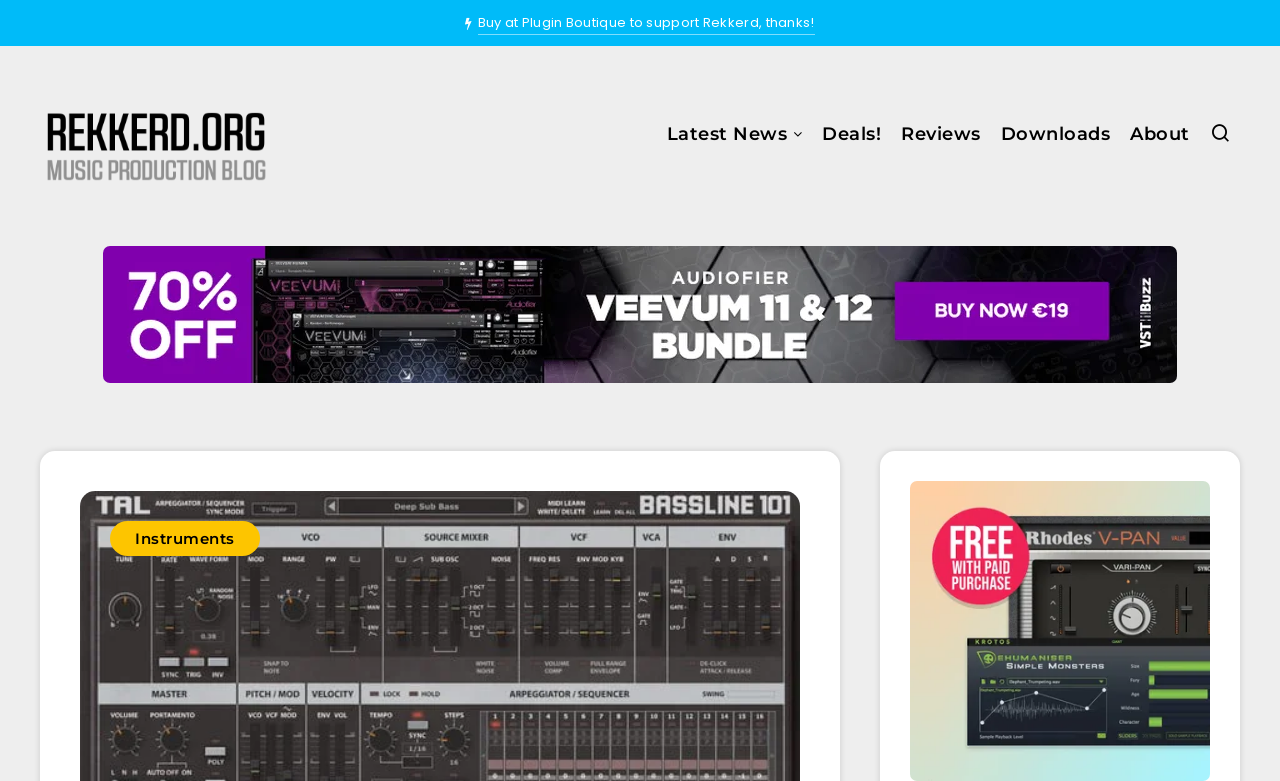Locate the bounding box coordinates of the region to be clicked to comply with the following instruction: "Go to Rekkerd.org". The coordinates must be four float numbers between 0 and 1, in the form [left, top, right, bottom].

[0.031, 0.129, 0.212, 0.244]